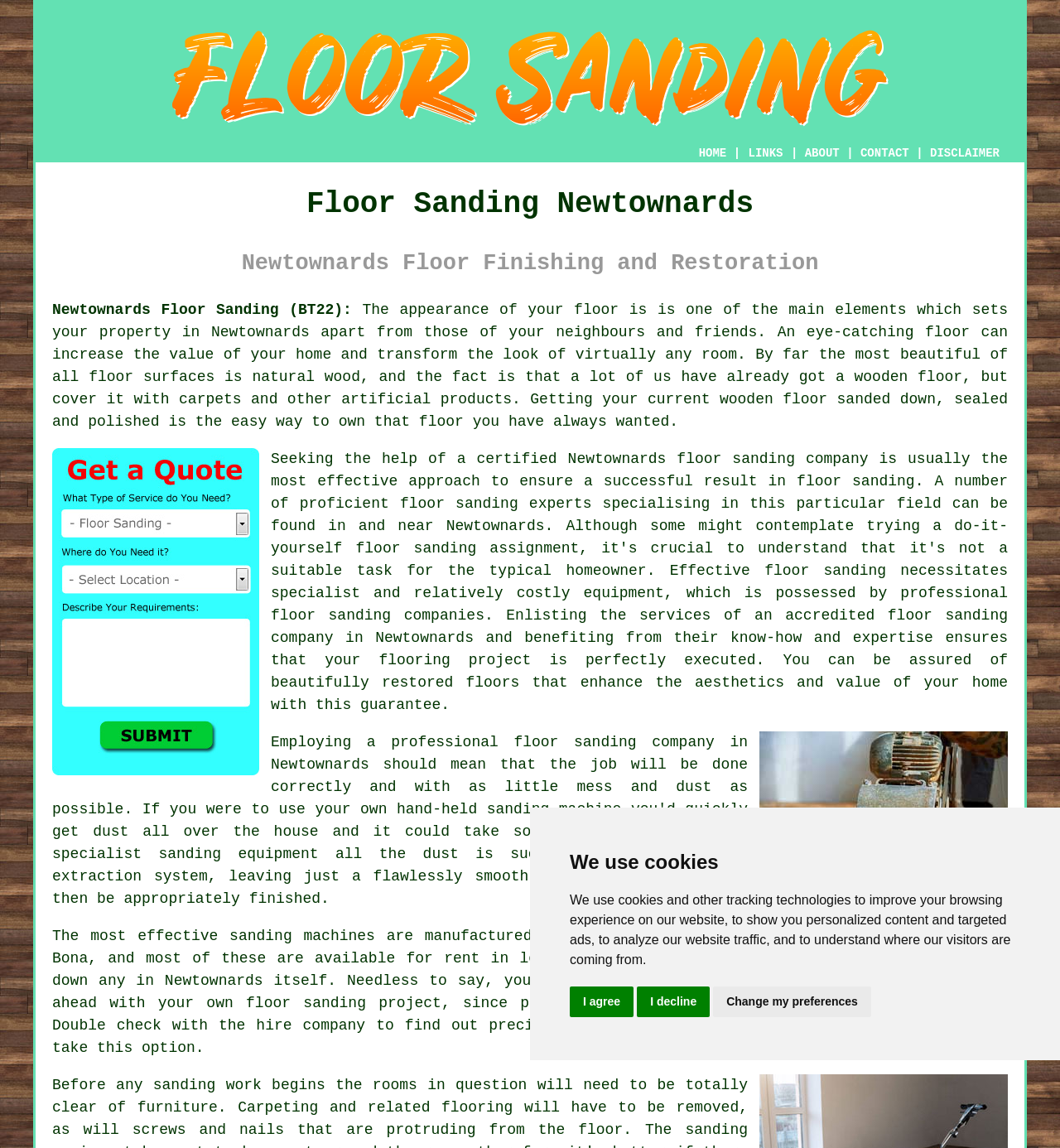Find the bounding box coordinates for the area that should be clicked to accomplish the instruction: "Click Floor Sanding Quotes".

[0.049, 0.665, 0.245, 0.679]